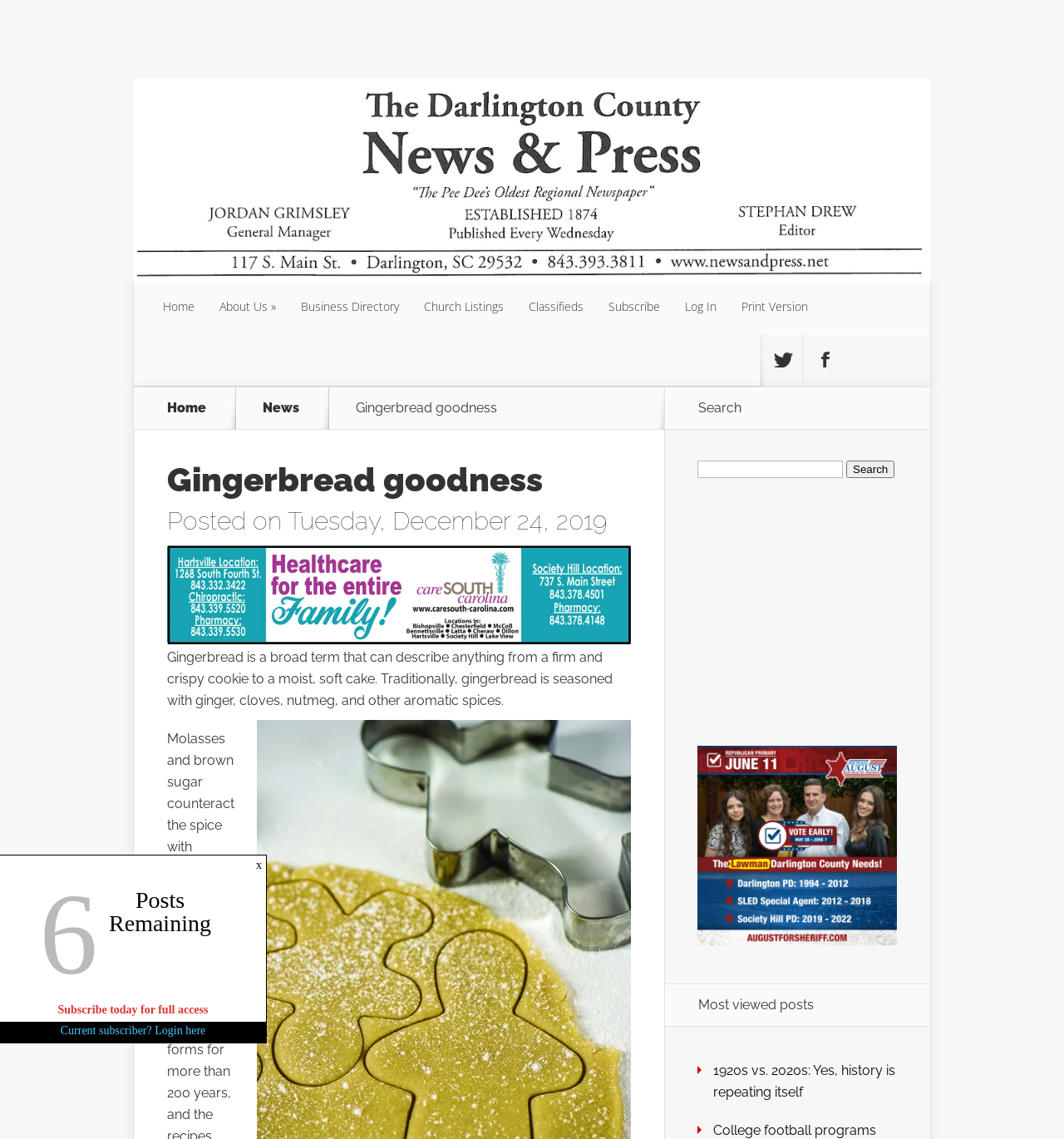Examine the image carefully and respond to the question with a detailed answer: 
How many social media platforms are mentioned?

By examining the links 'Follow us on Twitter' and 'Follow us on Facebook', I can conclude that two social media platforms are mentioned on this webpage.